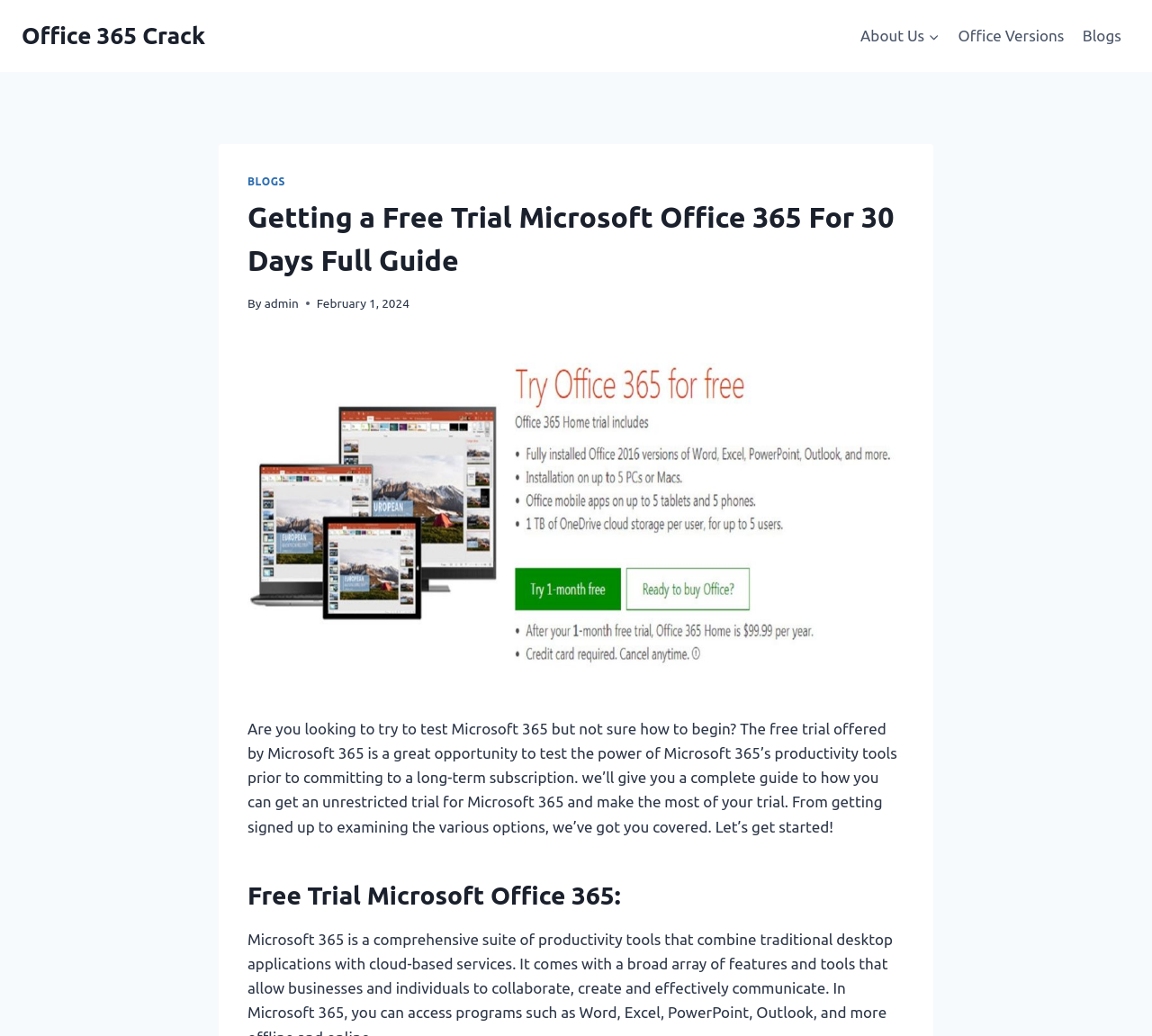Create a detailed narrative of the webpage’s visual and textual elements.

The webpage is a guide on how to get a free trial of Microsoft Office 365. At the top, there is a link to "Office 365 Crack" and a primary navigation menu with links to "About Us", "Office Versions", and "Blogs". The main content of the page is divided into sections, starting with a header that reads "Getting a Free Trial Microsoft Office 365 For 30 Days Full Guide". Below this header, there is a link to the author's profile, "admin", and a timestamp indicating the publication date, February 1, 2024.

To the right of the header, there is an image related to the free trial of Microsoft Office 365. Below the image, there is a brief introduction to the free trial, explaining that it's an opportunity to test the power of Microsoft 365's productivity tools before committing to a long-term subscription. The introduction is followed by a series of paragraphs that outline the content of the guide, including getting signed up and exploring the various options.

The main content of the guide is divided into sections, with headings such as "Free Trial Microsoft Office 365:" and paragraphs that describe the features and tools of Microsoft 365, including its ability to facilitate collaboration, creation, and effective communication. Throughout the page, there are several links and buttons, including a button to expand the "About Us" menu and links to other sections of the website.